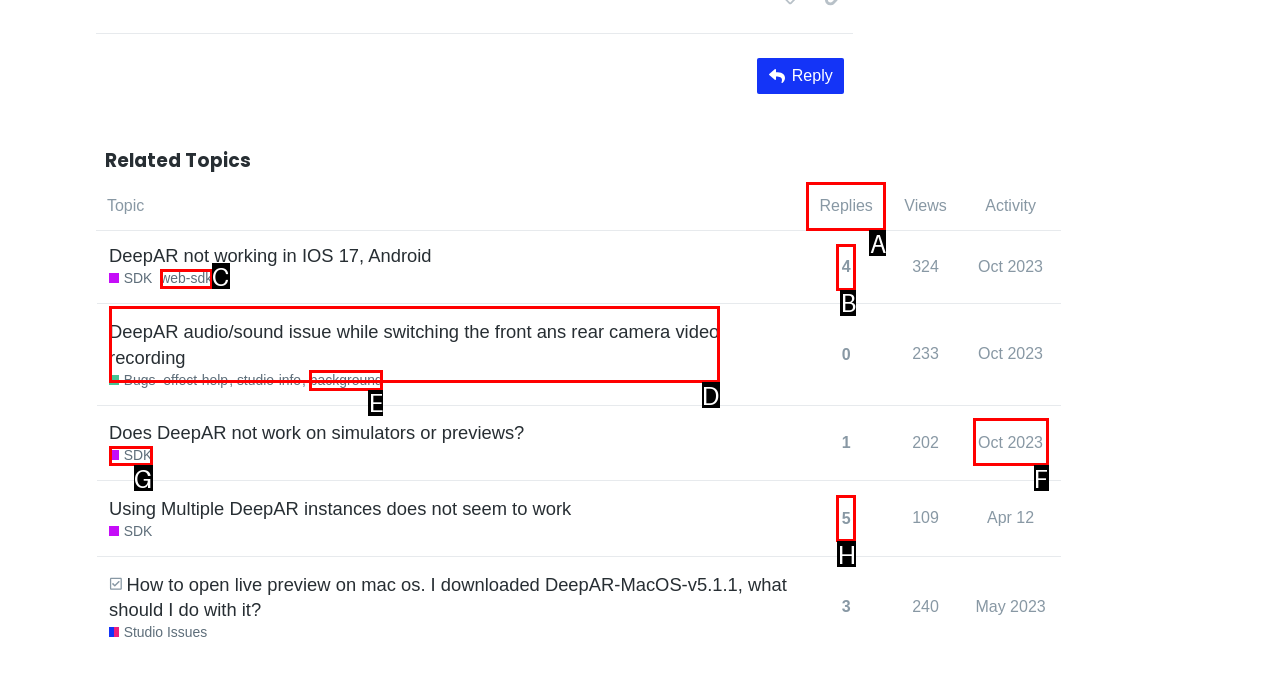Identify the letter of the option to click in order to view archive. Answer with the letter directly.

None